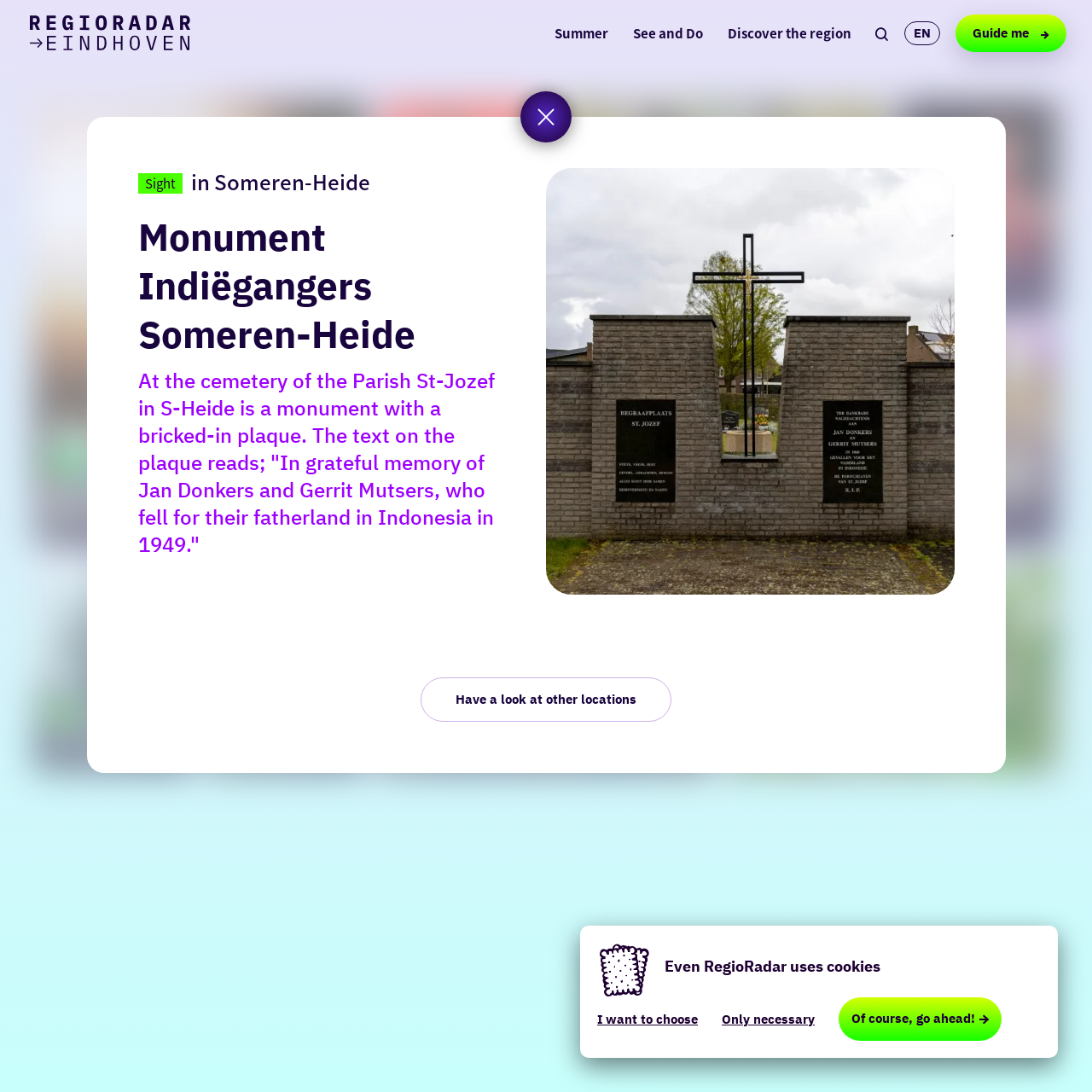What is the name of the region mentioned on this webpage?
Respond to the question with a single word or phrase according to the image.

Eindhoven Region